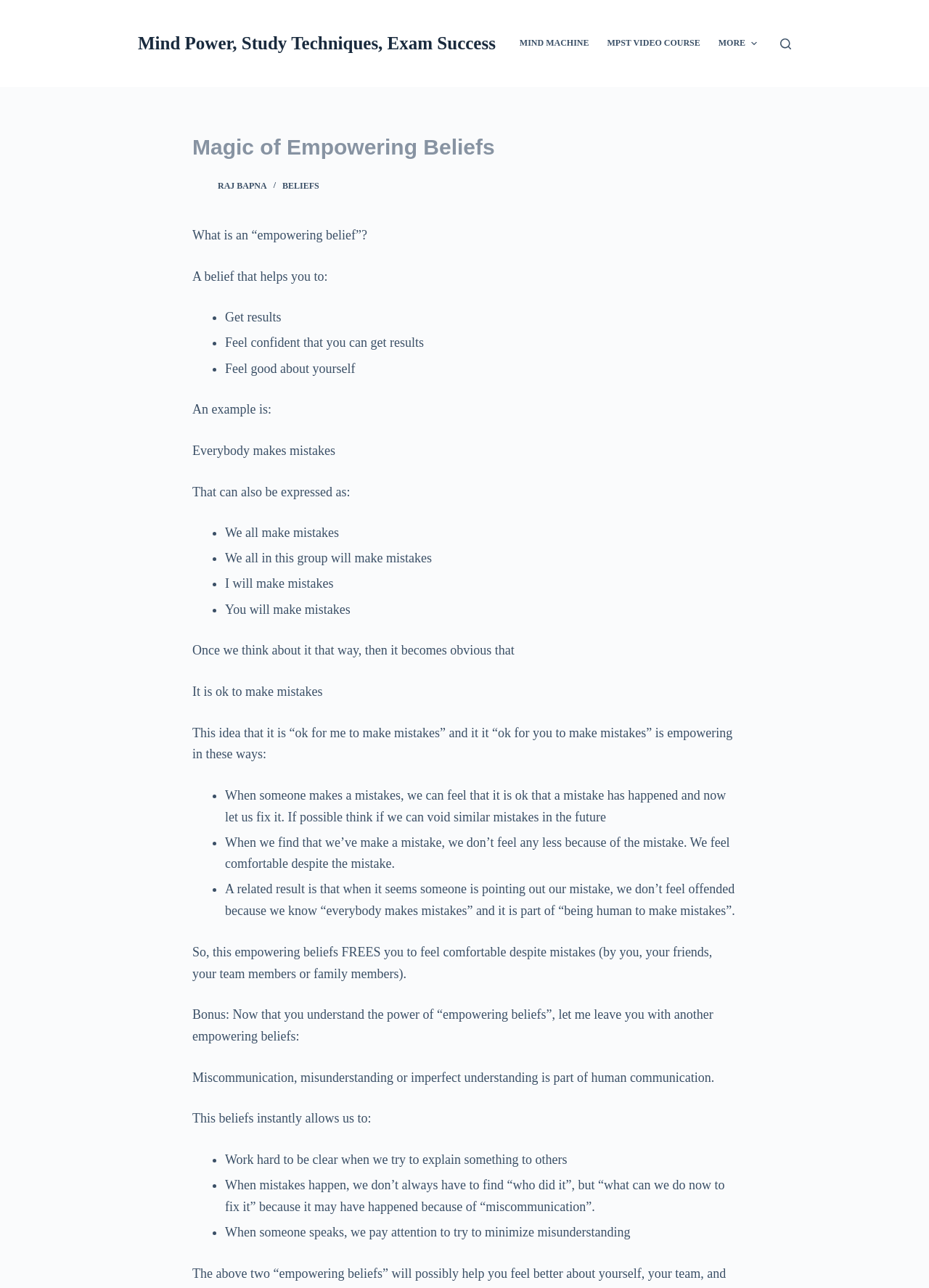Respond with a single word or short phrase to the following question: 
Who is the author of the webpage?

Raj Bapna